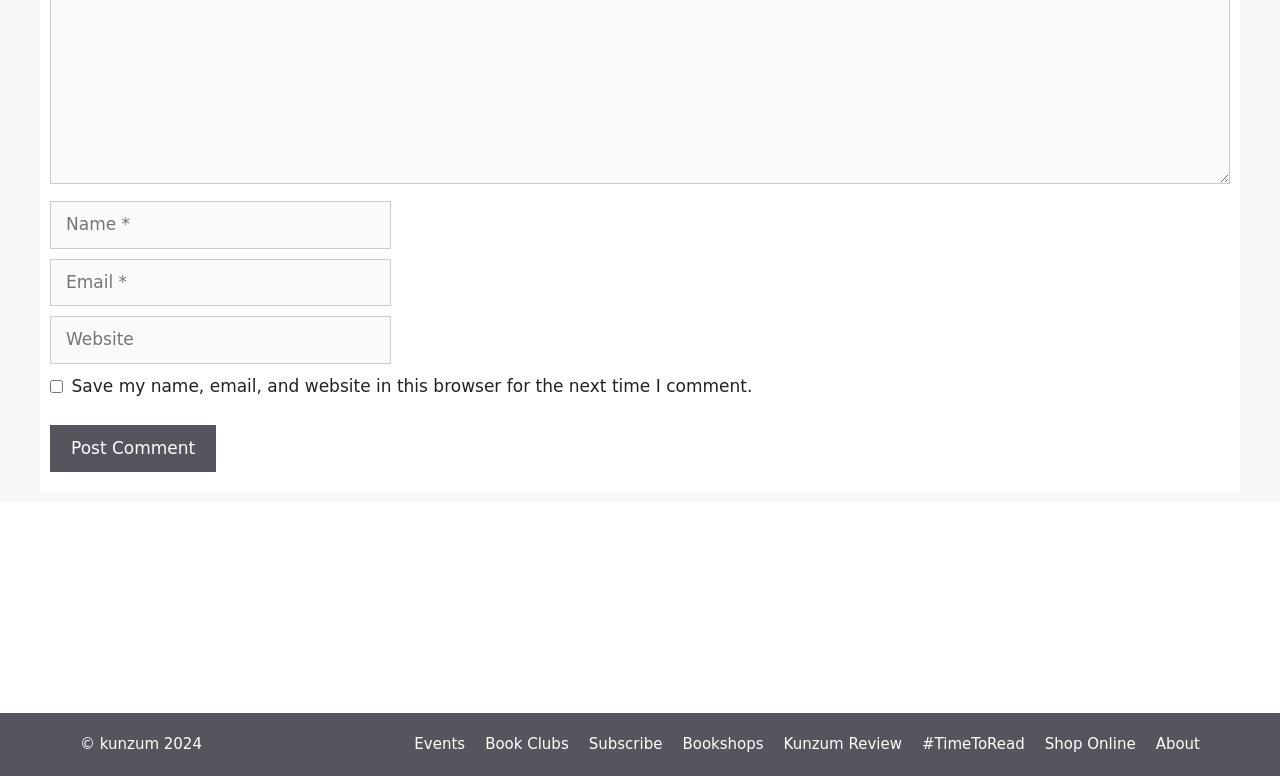What is the copyright year mentioned at the bottom of the page?
Look at the screenshot and give a one-word or phrase answer.

2024